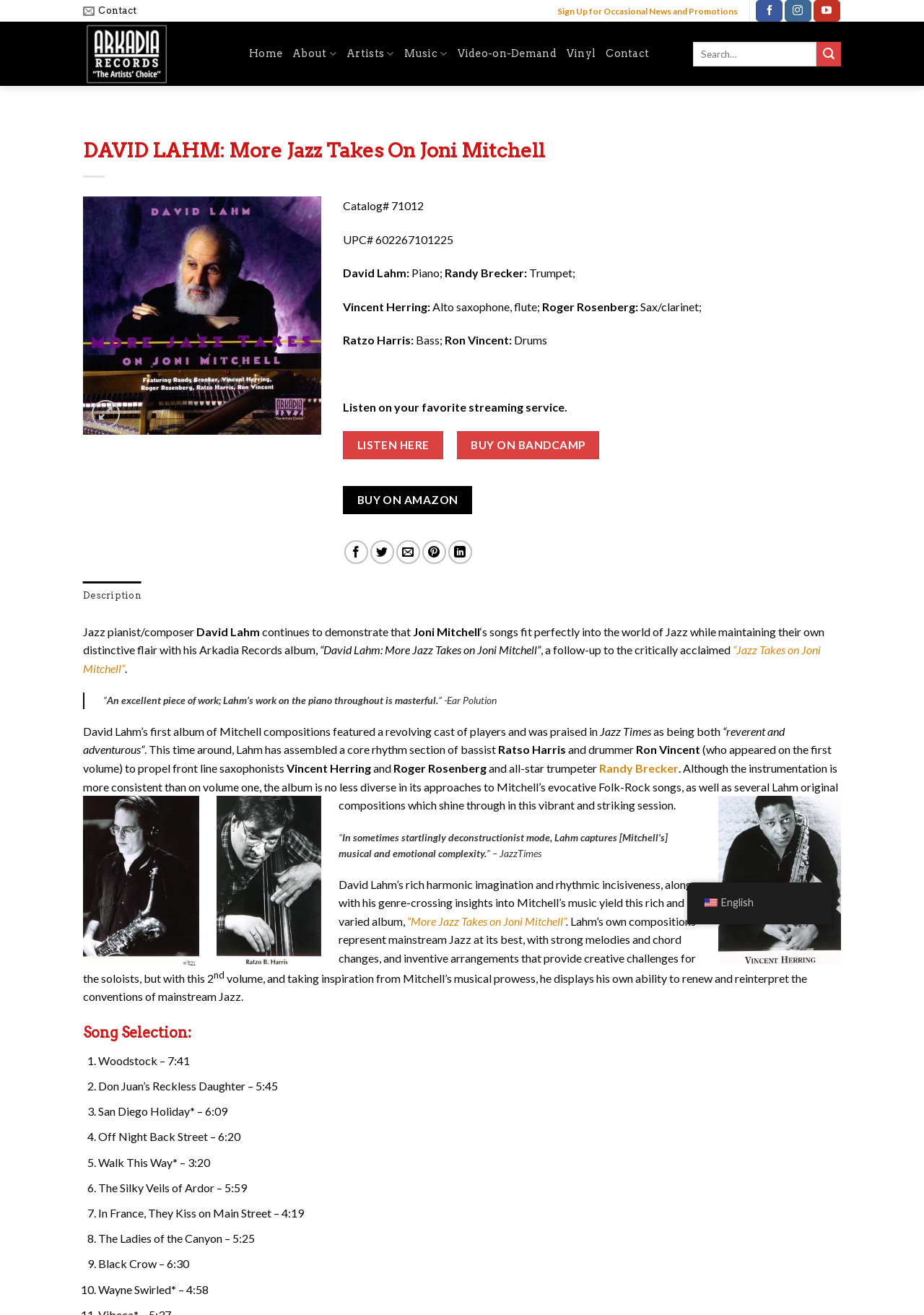Find the bounding box coordinates of the clickable element required to execute the following instruction: "Click on the 'Share on Facebook' link". Provide the coordinates as four float numbers between 0 and 1, i.e., [left, top, right, bottom].

[0.372, 0.411, 0.398, 0.429]